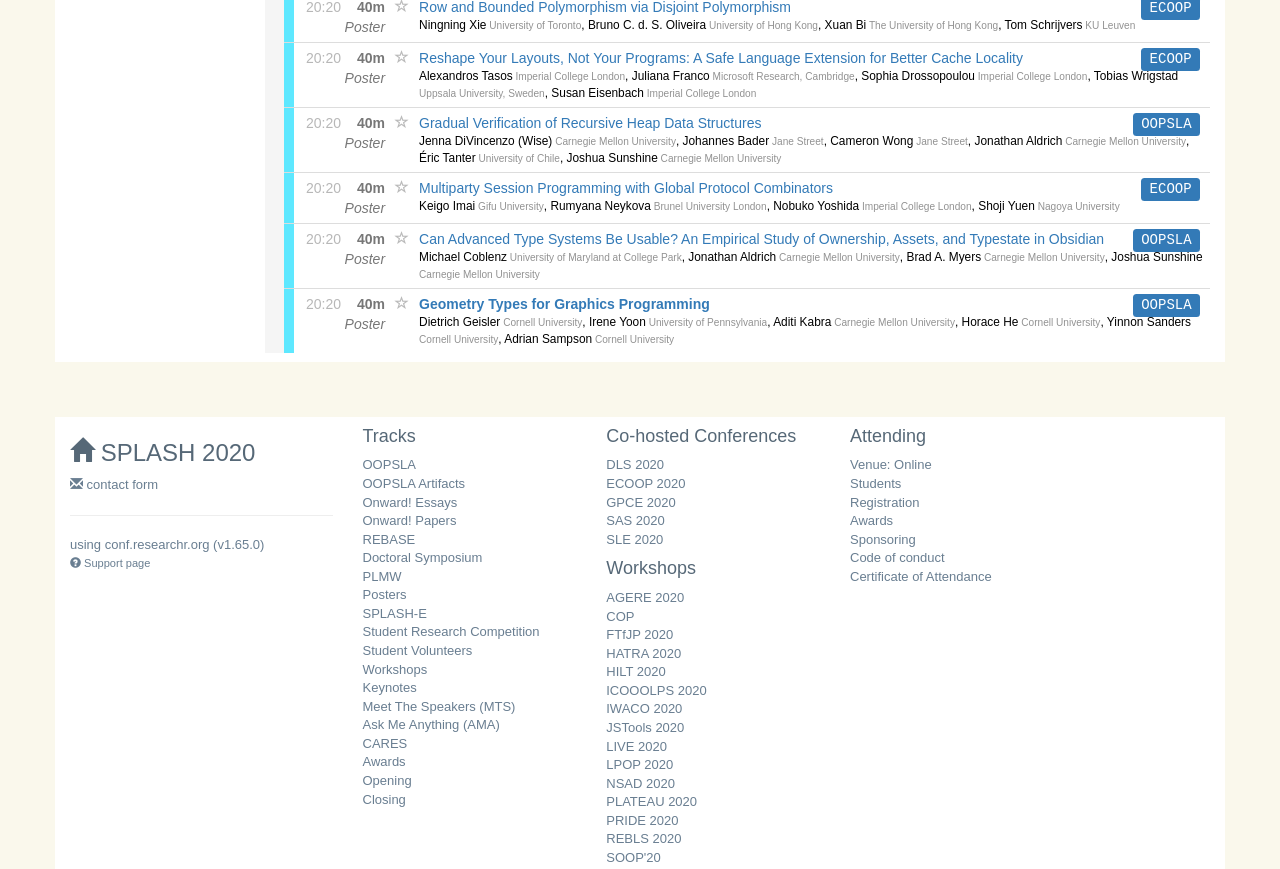Locate and provide the bounding box coordinates for the HTML element that matches this description: "Keynotes".

[0.283, 0.783, 0.326, 0.8]